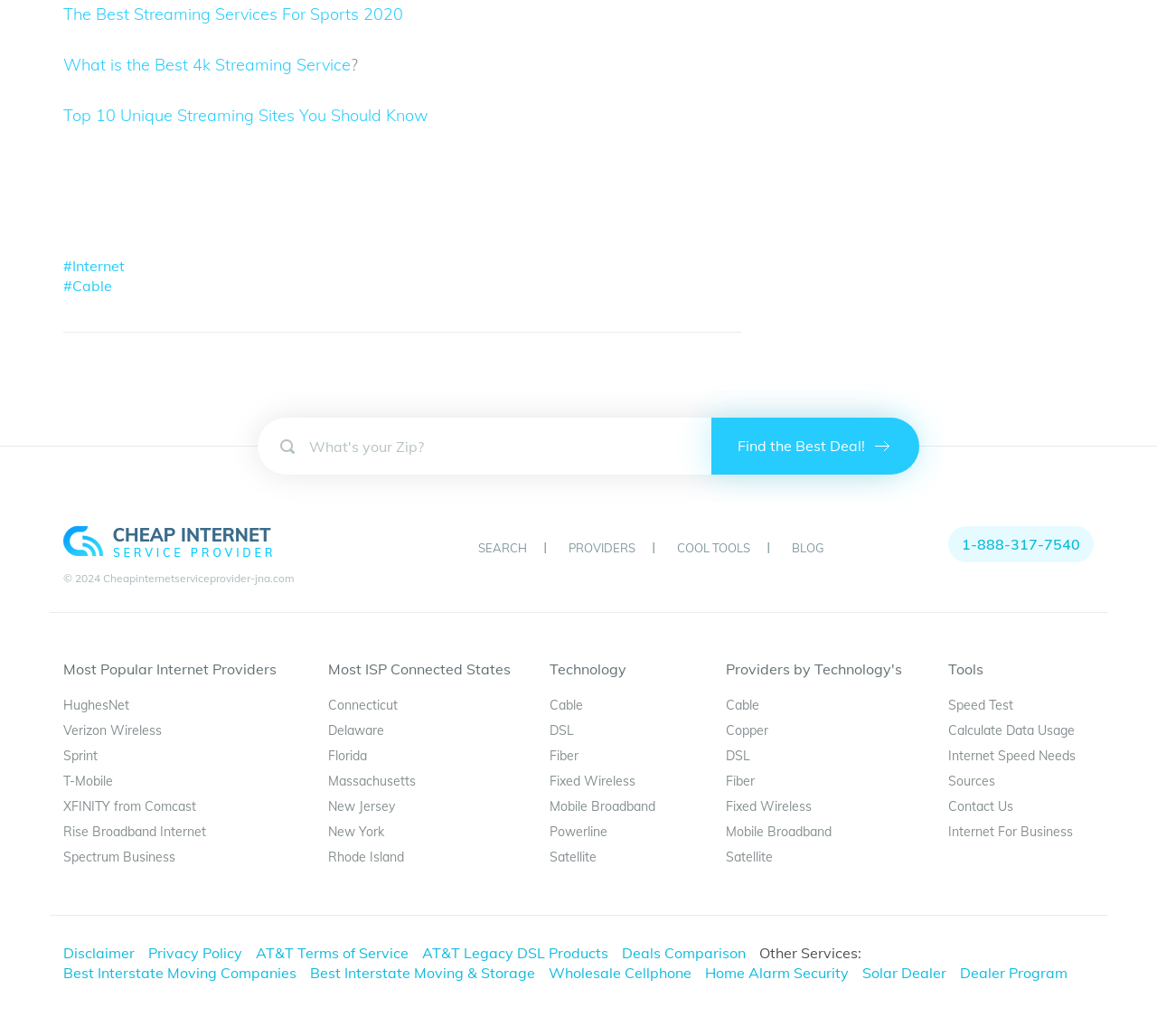What is the 'Calculate Data Usage' tool used for?
Please answer the question with as much detail as possible using the screenshot.

The 'Calculate Data Usage' tool is another tool listed on the webpage, and it is likely used to help users calculate their data usage, allowing them to determine how much data they need for their internet plan.